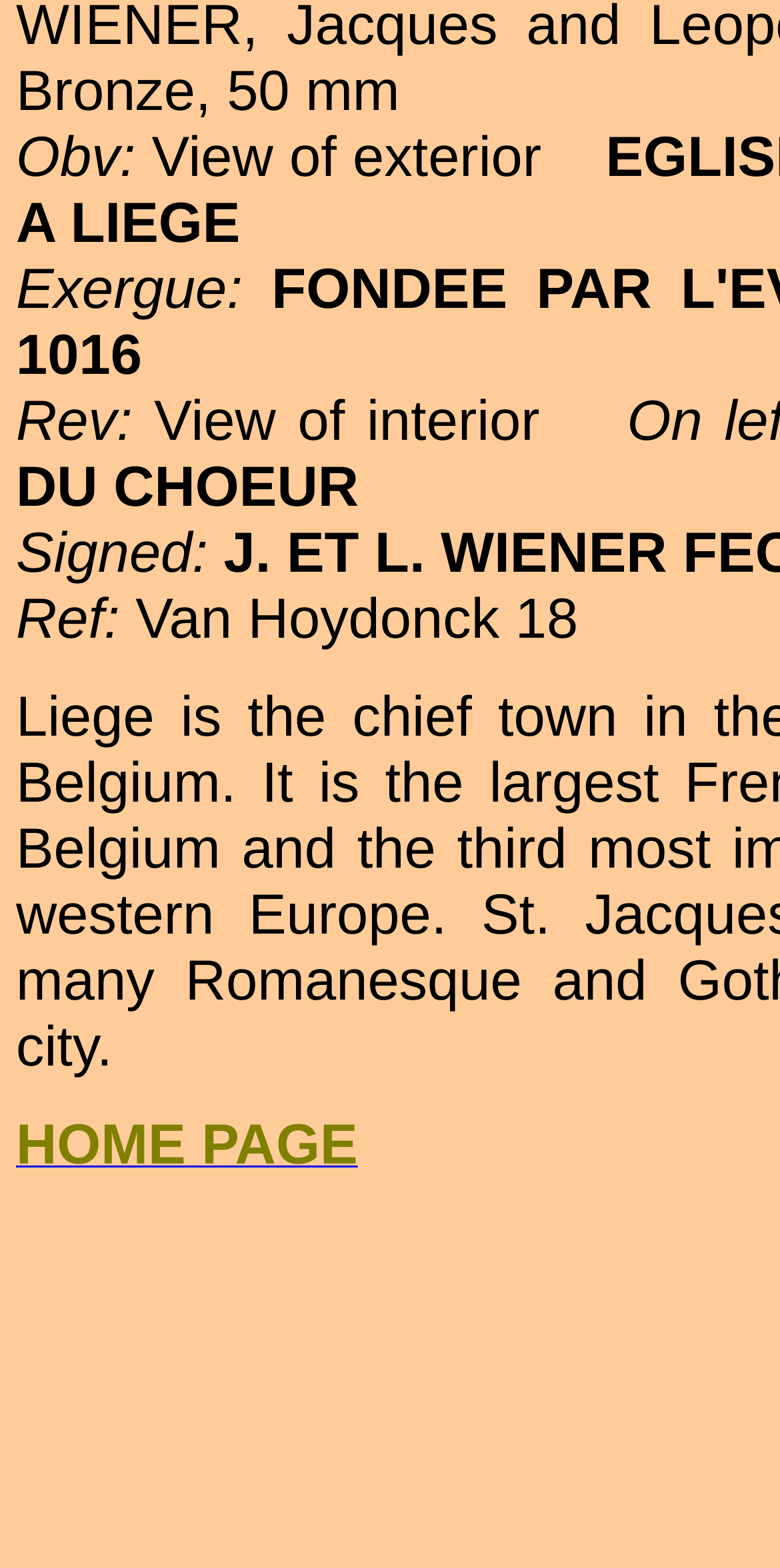Identify the bounding box for the given UI element using the description provided. Coordinates should be in the format (top-left x, top-left y, bottom-right x, bottom-right y) and must be between 0 and 1. Here is the description: HOME PAGE

[0.021, 0.725, 0.459, 0.747]